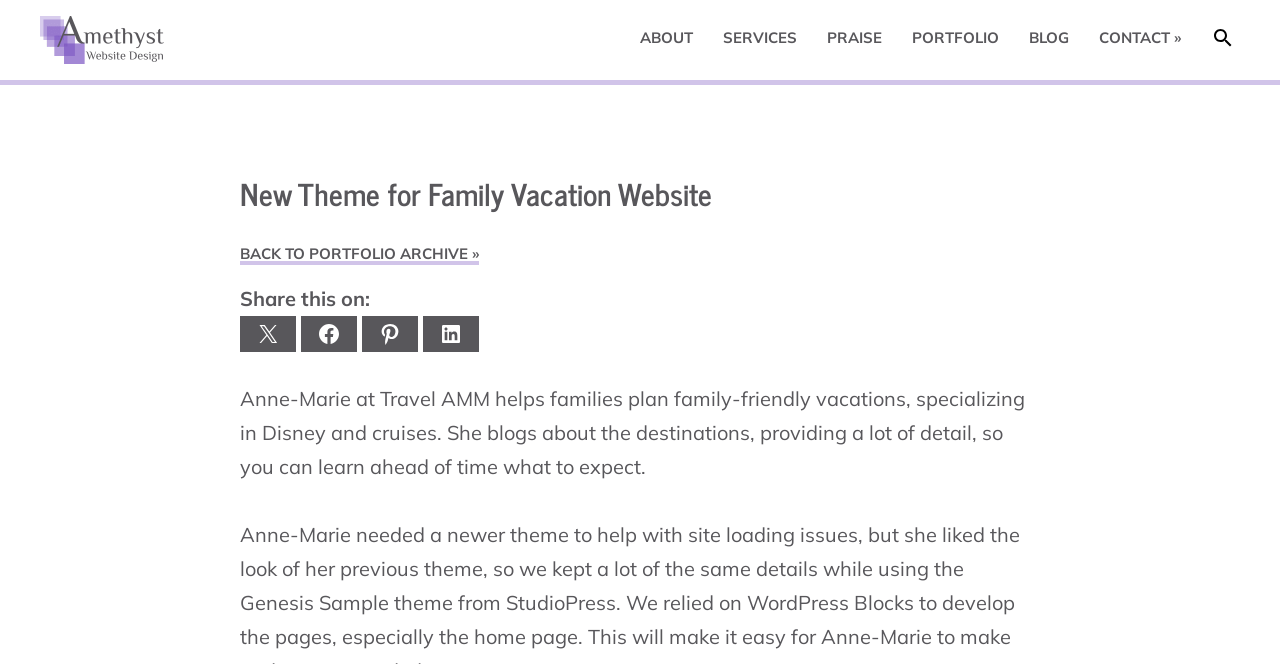Describe the webpage meticulously, covering all significant aspects.

The webpage is about Anne-Marie at Travel AMM, a family vacation planner specializing in Disney and cruises. At the top left corner, there is a logo of Amethyst Website Design, which is also a clickable link. 

To the right of the logo, there is a navigation menu with six links: ABOUT, SERVICES, PRAISE, PORTFOLIO, BLOG, and CONTACT. These links are aligned horizontally and take up most of the top section of the page.

Below the navigation menu, there is a large heading that reads "New Theme for Family Vacation Website". Underneath the heading, there is a link to go "BACK TO PORTFOLIO ARCHIVE »". 

On the same level as the heading, there is a section that allows users to share the page via email or social media platforms like Facebook, Pinterest, and LinkedIn. This section is accompanied by a brief description of the service provided by Anne-Marie at Travel AMM, which is to help families plan family-friendly vacations, particularly Disney and cruises, and to provide detailed information about the destinations.